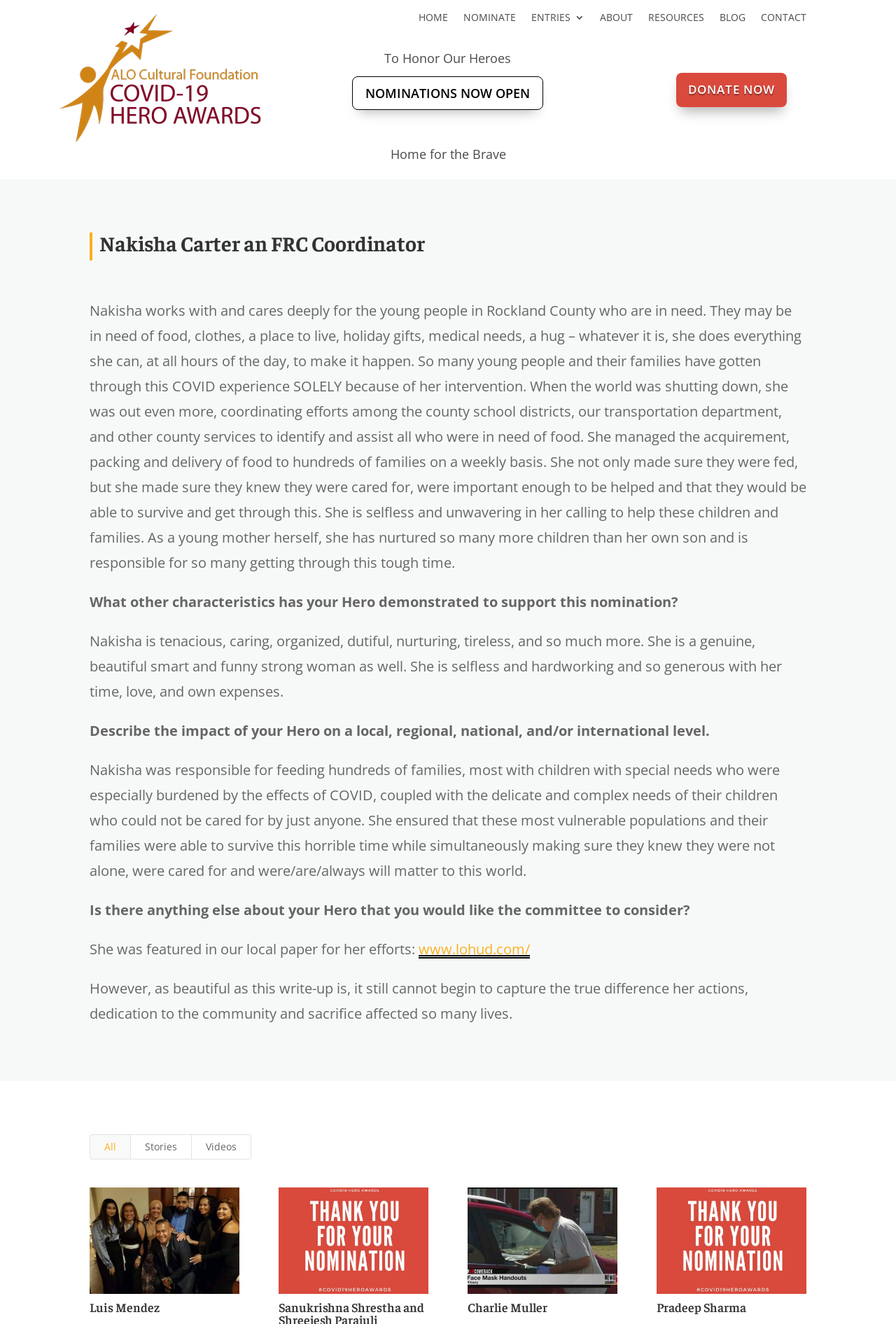Extract the top-level heading from the webpage and provide its text.

Nakisha Carter an FRC Coordinator